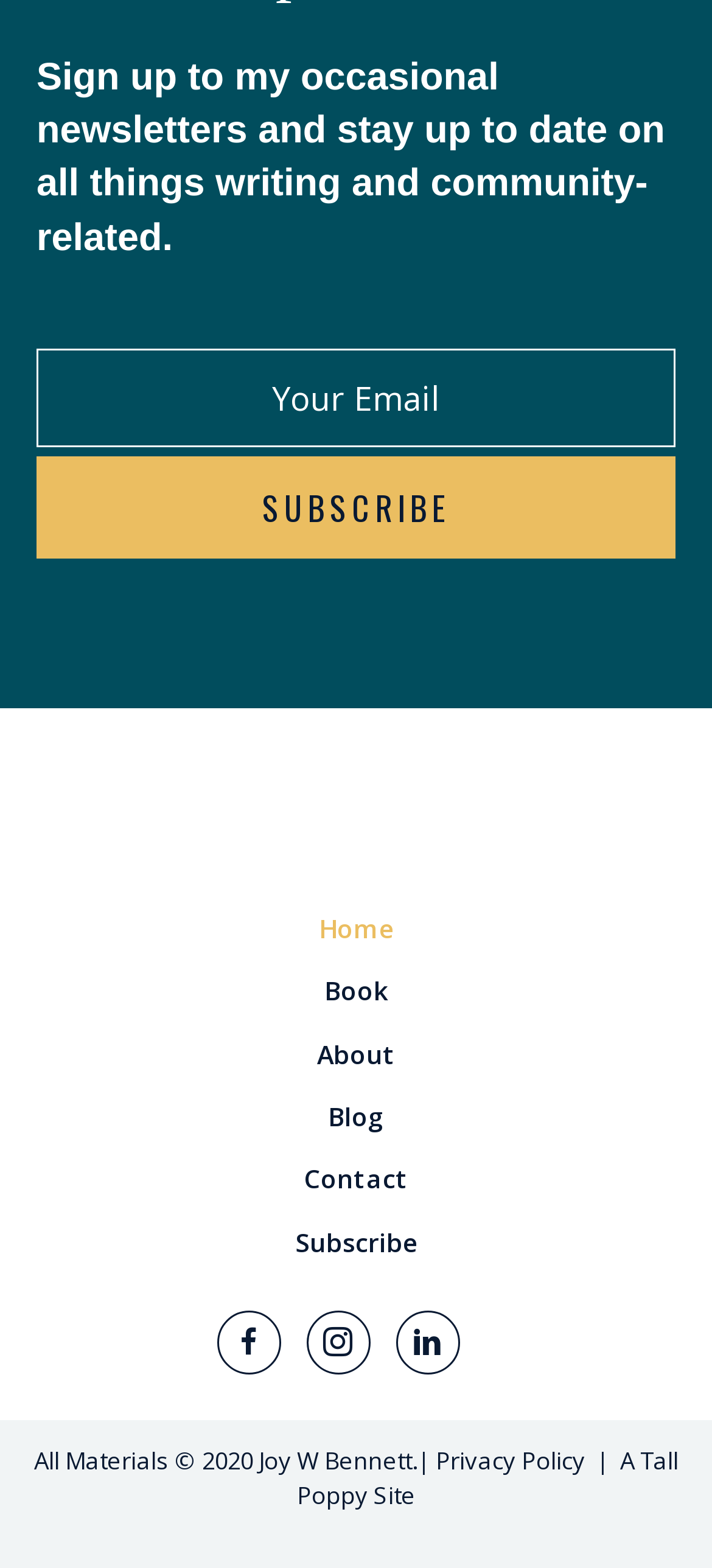Determine the bounding box coordinates of the region that needs to be clicked to achieve the task: "Go to the Home page".

[0.051, 0.573, 0.949, 0.613]